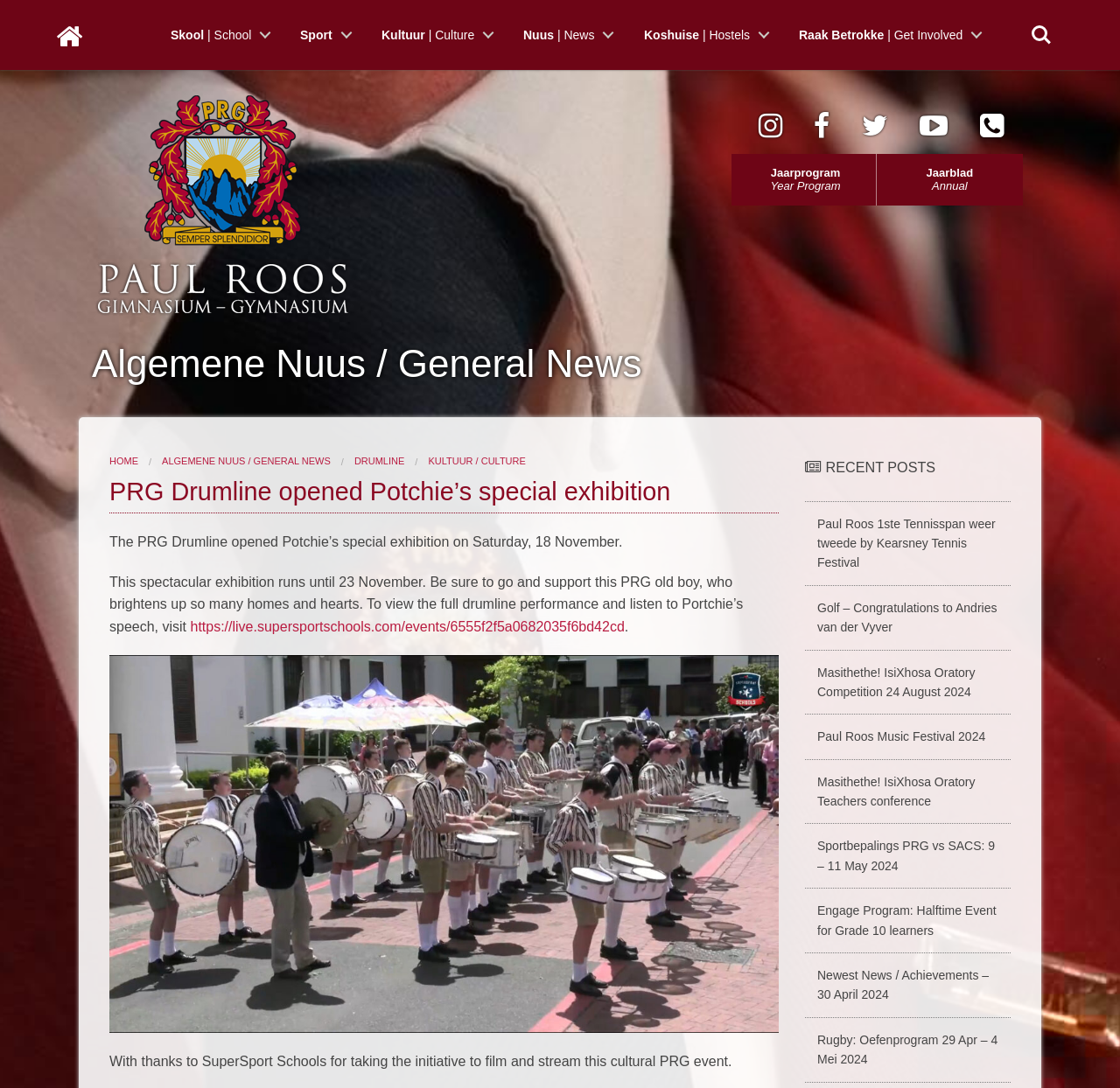Can you identify the bounding box coordinates of the clickable region needed to carry out this instruction: 'Read the article 'GOOGLE SEARCH WILL NOW TELL YOU WHEN A RESTAURANT OR STORE IS TOO BUSY''? The coordinates should be four float numbers within the range of 0 to 1, stated as [left, top, right, bottom].

None